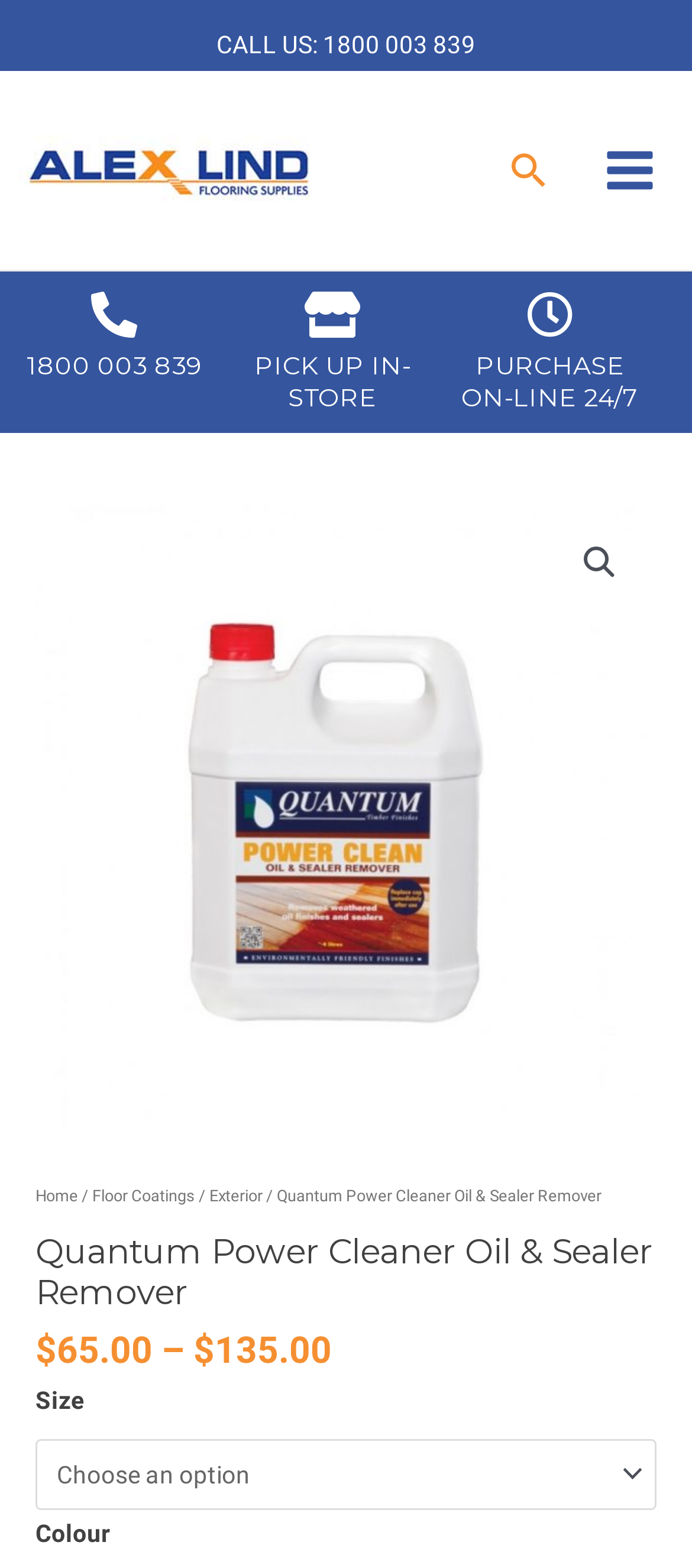Create a detailed summary of all the visual and textual information on the webpage.

This webpage is about the product "Quantum Power Cleaner Oil & Sealer Remover" from Alex Lind Flooring Supplies. At the top left, there is a logo of Alex Lind Flooring Supplies, accompanied by a link to the company's website. Next to the logo, there is a "CALL US" text with a phone number "1800 003 839" that can be clicked to make a call. 

On the top right, there is a search icon link and a "MAIN MENU" button that can be expanded. Below the top section, there are three headings: "1800 003 839", "PICK UP IN-STORE", and "PURCHASE ON-LINE 24/7". 

The main content of the webpage is a product description section, which includes a large image of the product. Below the image, there is a breadcrumb navigation menu showing the product's category path: "Home / Floor Coatings / Exterior / Quantum Power Cleaner Oil & Sealer Remover". 

The product information section includes a heading with the product name, followed by pricing information: "$65.00 – $135.00". There are also options to select the product size and color. Additionally, there are buttons to adjust the product quantity, with minus and plus signs.